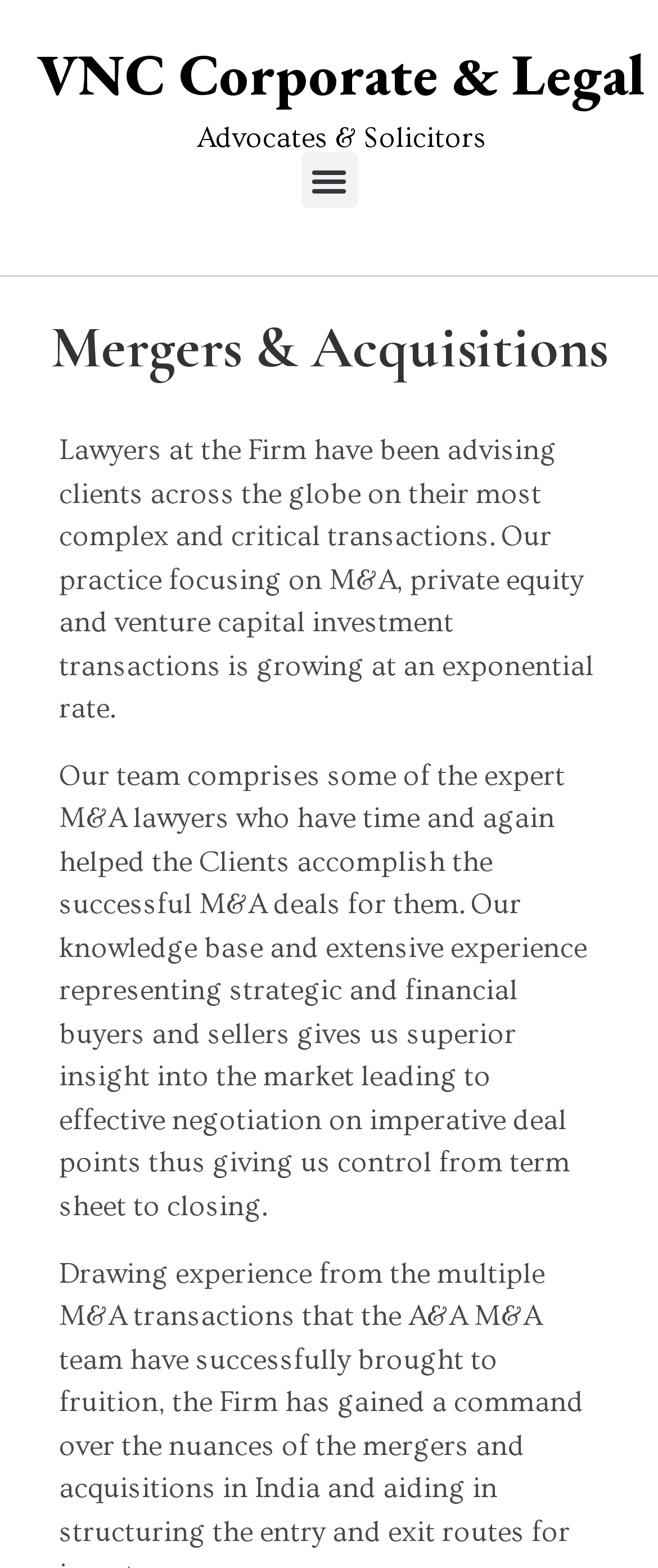Observe the image and answer the following question in detail: What is the benefit of the team's knowledge base and experience?

The question is asking about the benefit of the team's knowledge base and experience. This information can be found in the StaticText element with the text 'Our knowledge base and extensive experience representing strategic and financial buyers and sellers gives us superior insight into the market leading to effective negotiation on imperative deal points thus giving us control from term sheet to closing.' The text explicitly mentions that the team's knowledge base and experience give them superior insight into the market.